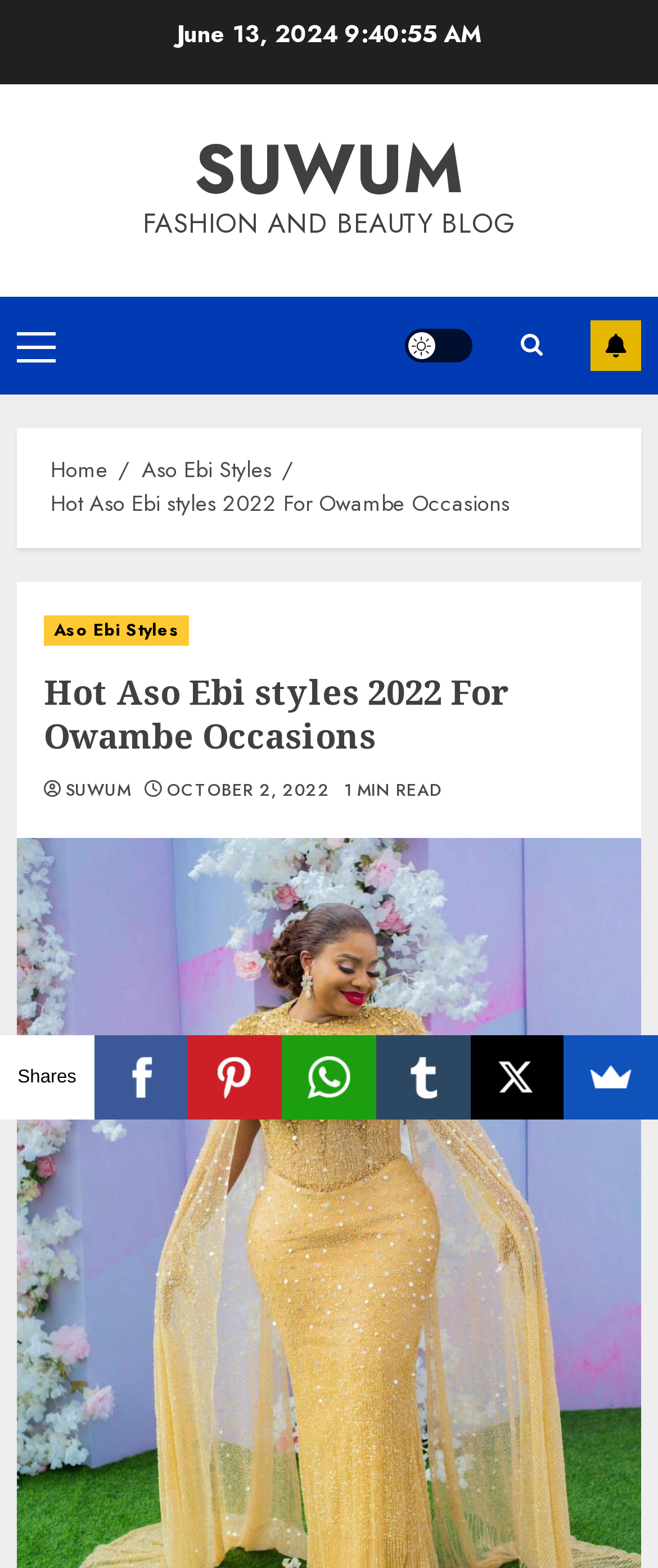Using the element description provided, determine the bounding box coordinates in the format (top-left x, top-left y, bottom-right x, bottom-right y). Ensure that all values are floating point numbers between 0 and 1. Element description: Aso Ebi Styles

[0.215, 0.289, 0.413, 0.31]